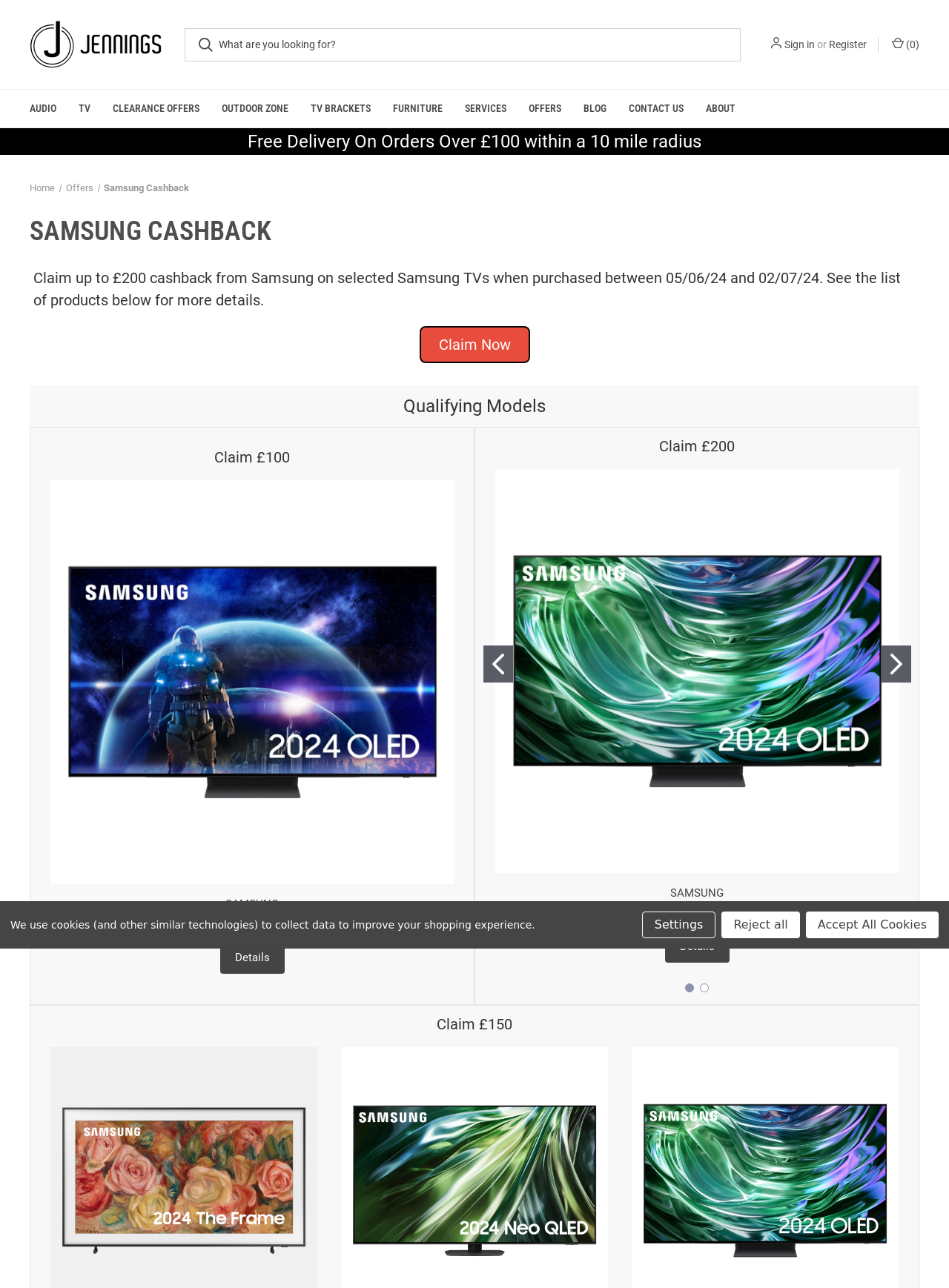What is the date range for purchasing Samsung TVs to claim cashback?
Provide a detailed answer to the question using information from the image.

I found the answer by looking at the text 'Claim up to £200 cashback from Samsung on selected Samsung TVs when purchased between 05/06/24 and 02/07/24'.